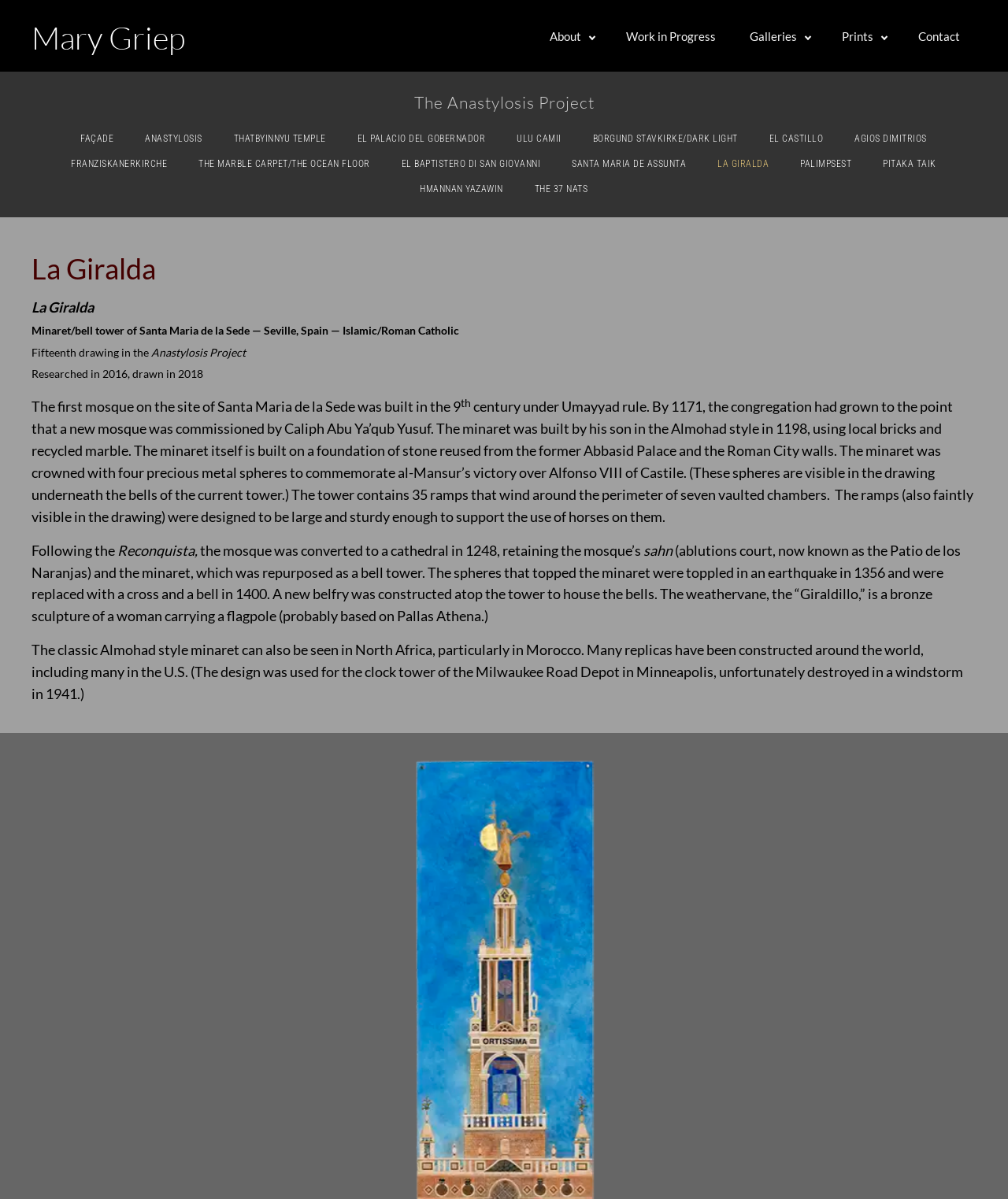Could you indicate the bounding box coordinates of the region to click in order to complete this instruction: "Go to the 'Galleries' page".

[0.727, 0.015, 0.818, 0.044]